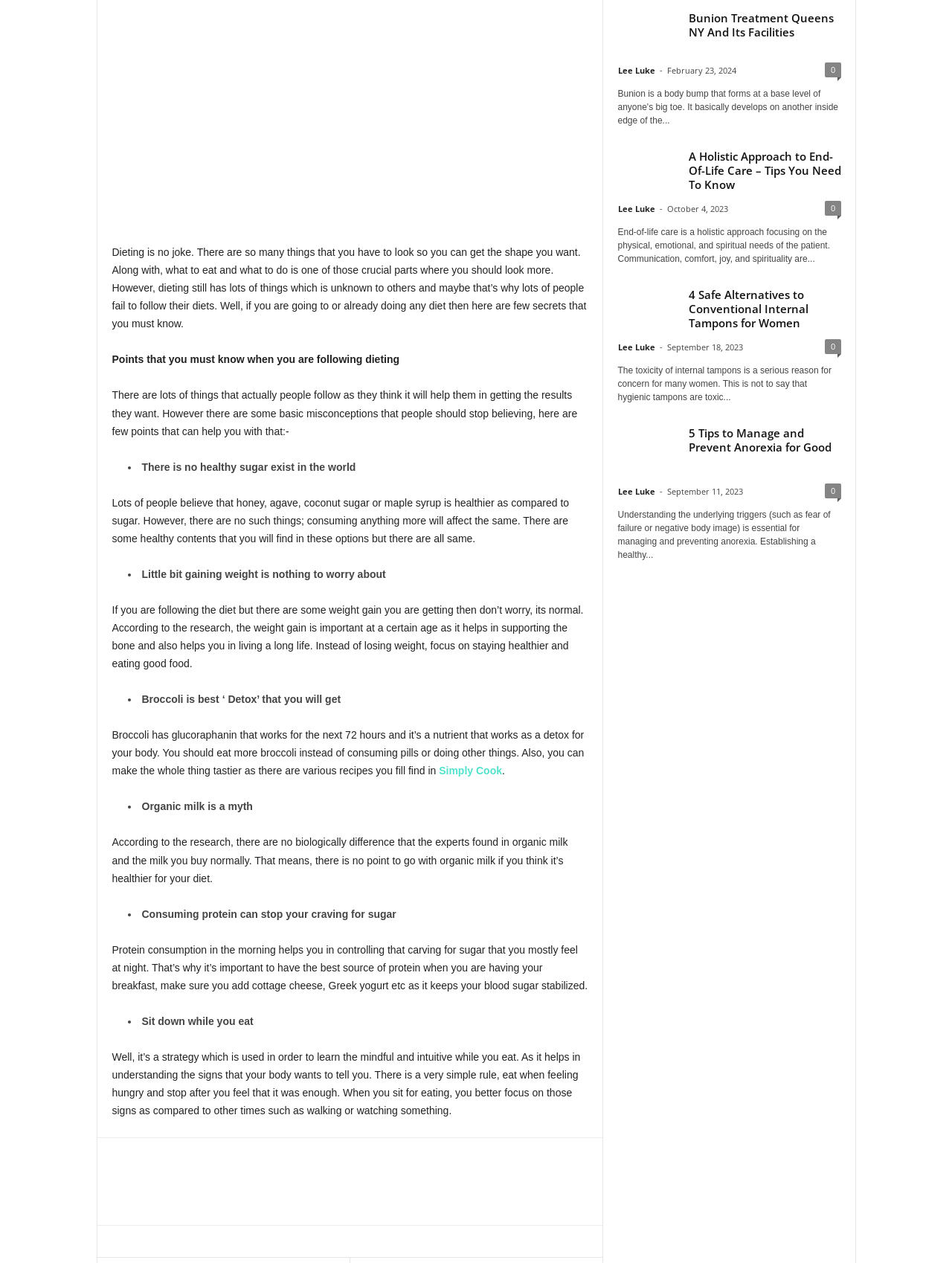Given the webpage screenshot, identify the bounding box of the UI element that matches this description: "Beauty".

[0.175, 0.144, 0.241, 0.17]